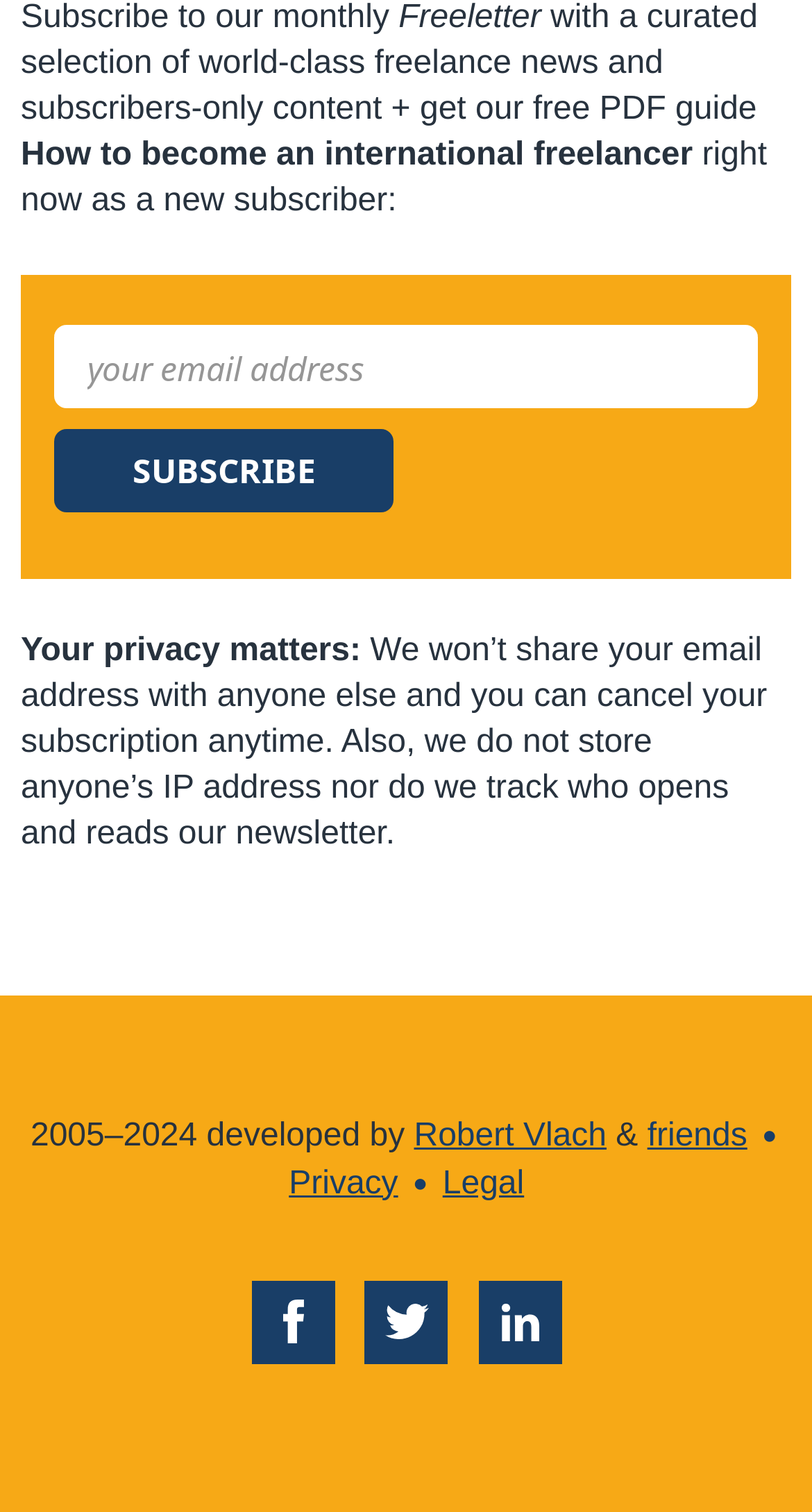Determine the bounding box coordinates for the region that must be clicked to execute the following instruction: "Visit the Privacy page".

[0.356, 0.771, 0.49, 0.794]